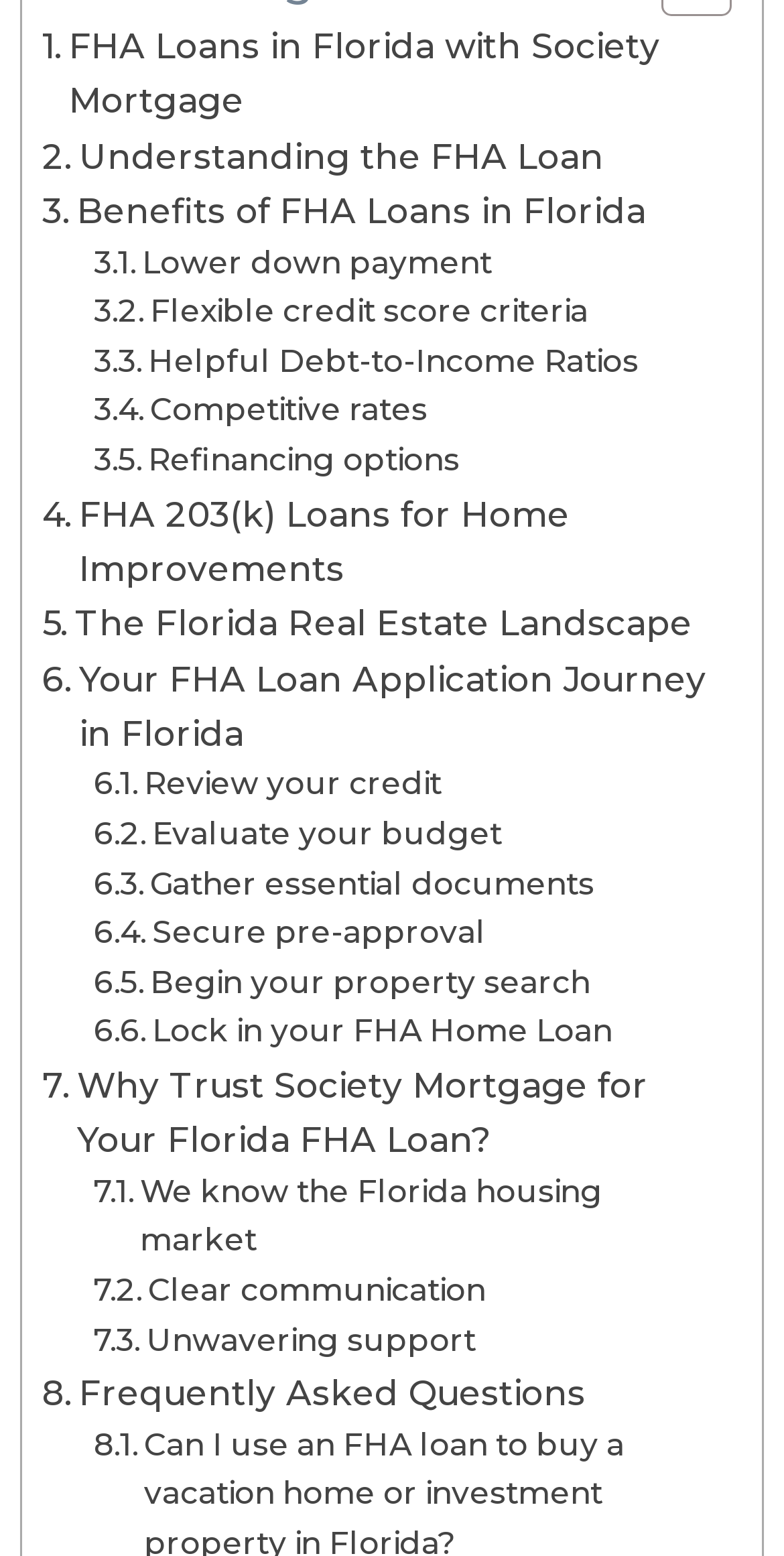Identify the coordinates of the bounding box for the element that must be clicked to accomplish the instruction: "Understand the FHA Loan application journey".

[0.054, 0.418, 0.921, 0.489]